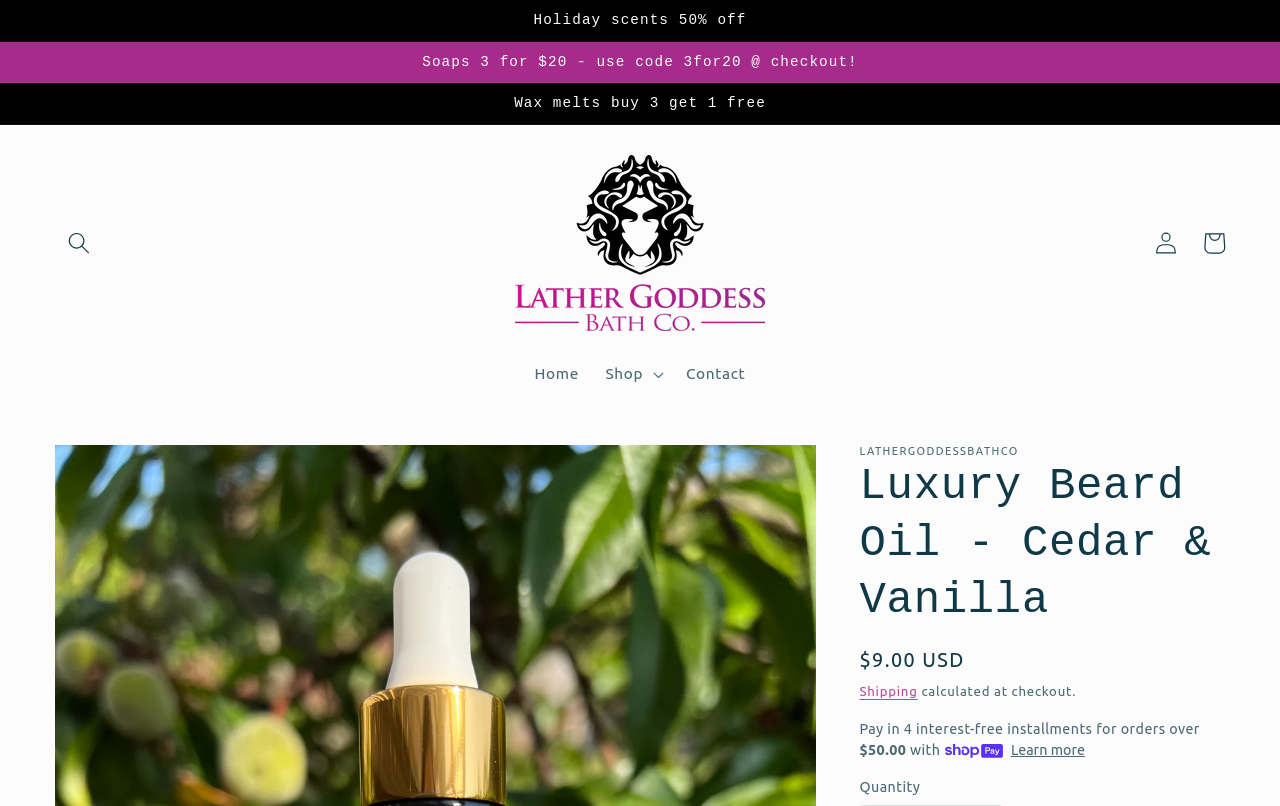Use the details in the image to answer the question thoroughly: 
What is the current page about?

I determined the answer by looking at the heading element with the text 'Luxury Beard Oil - Cedar & Vanilla', which indicates that the current page is about a specific product, namely the Luxury Beard Oil.